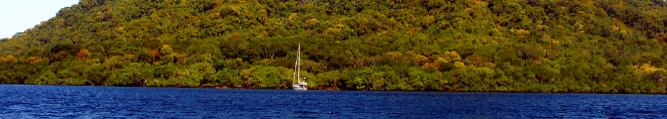What is the landscape like in the background?
Provide a comprehensive and detailed answer to the question.

The landscape in the background of the image is described as lush and verdant, which means it is covered in a rich tapestry of greenery, suggesting a dense and vibrant ecosystem with various types of trees and plants thriving in this coastal environment.